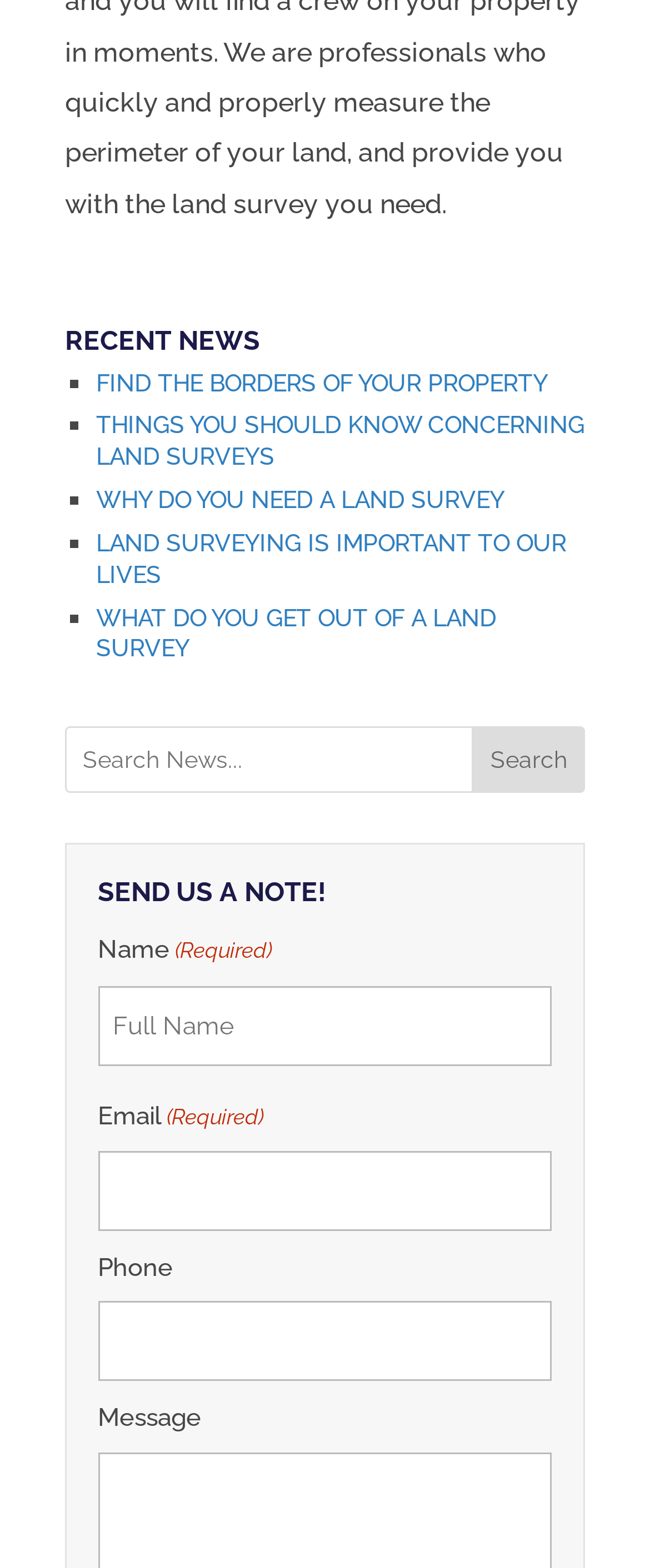Specify the bounding box coordinates of the element's area that should be clicked to execute the given instruction: "Send a note". The coordinates should be four float numbers between 0 and 1, i.e., [left, top, right, bottom].

[0.727, 0.463, 0.9, 0.506]